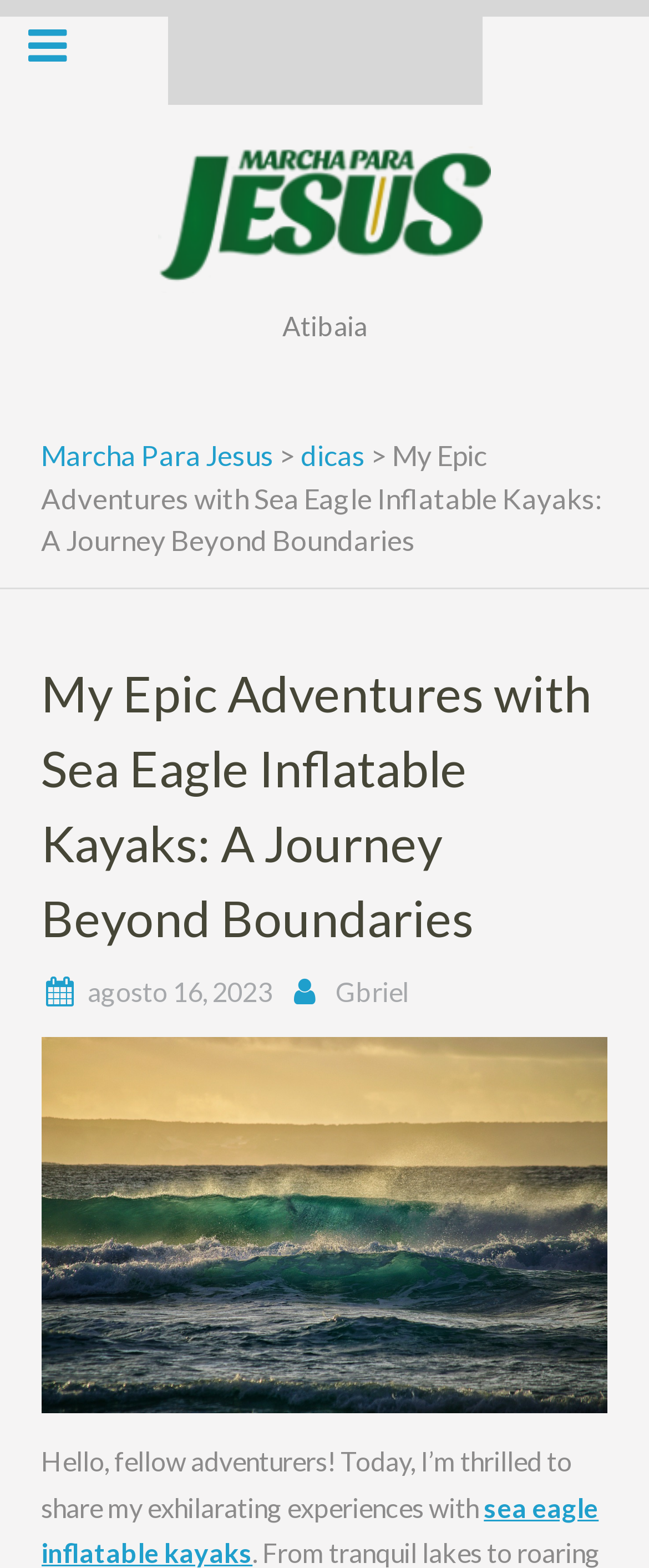What is the text above the image?
Using the visual information, reply with a single word or short phrase.

Marcha Para Jesus